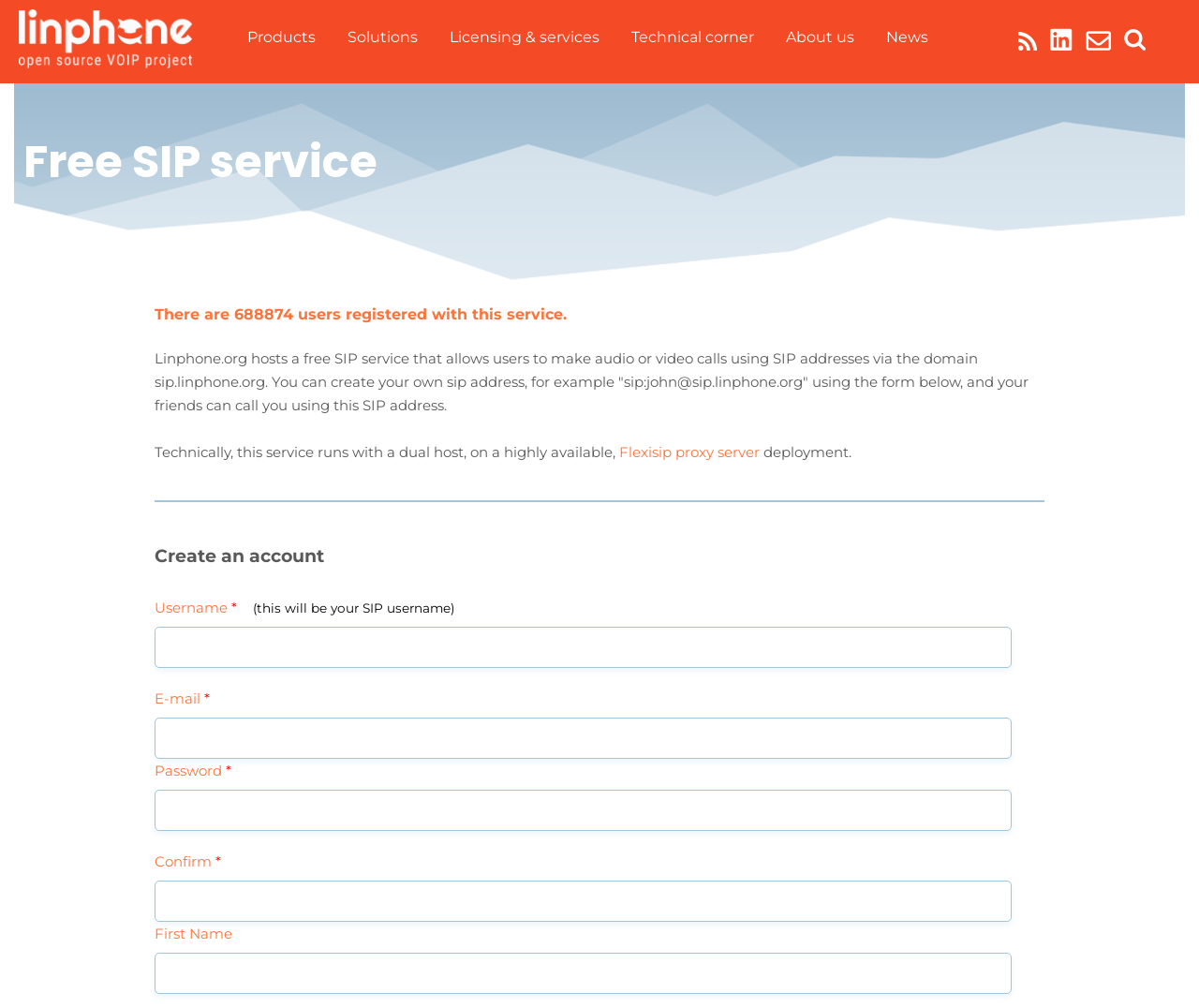Can you pinpoint the bounding box coordinates for the clickable element required for this instruction: "Enter username"? The coordinates should be four float numbers between 0 and 1, i.e., [left, top, right, bottom].

[0.129, 0.622, 0.844, 0.663]